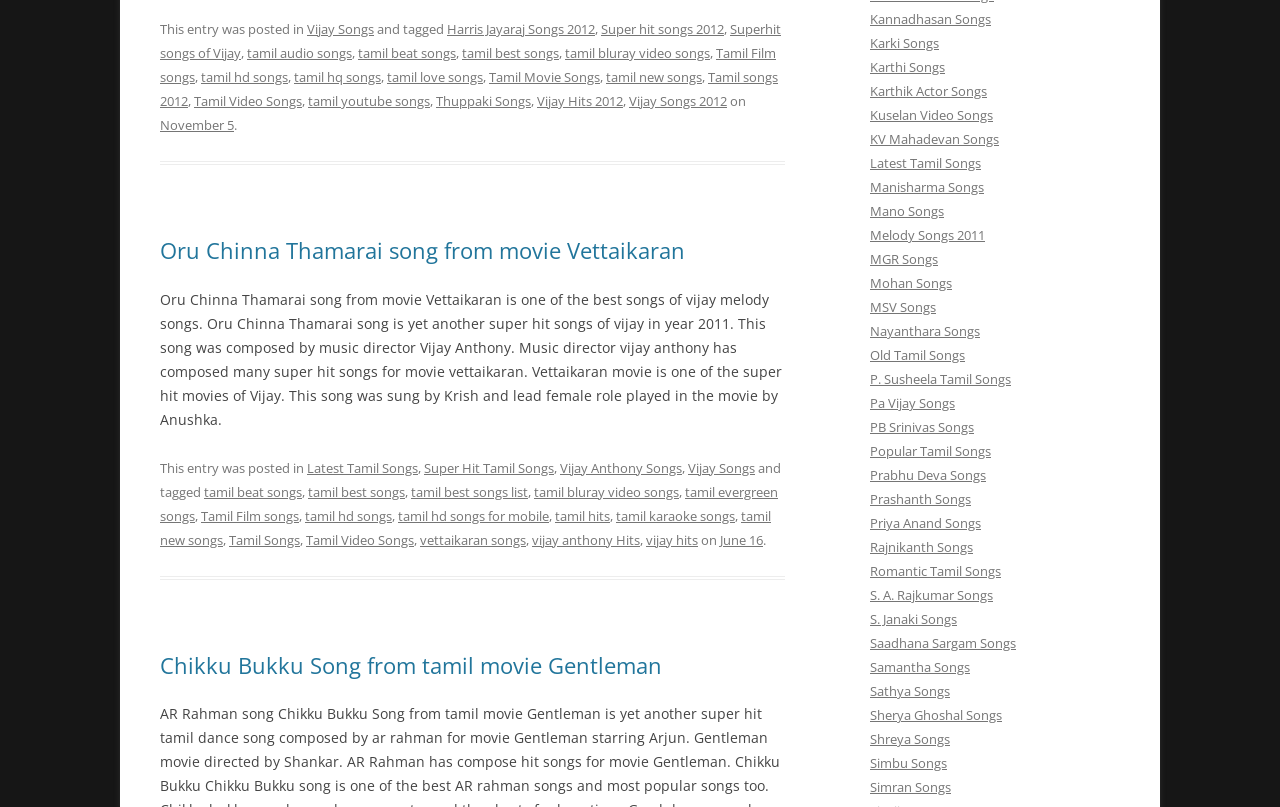Please identify the bounding box coordinates of the element on the webpage that should be clicked to follow this instruction: "Click on the link 'Vijay Songs'". The bounding box coordinates should be given as four float numbers between 0 and 1, formatted as [left, top, right, bottom].

[0.24, 0.025, 0.292, 0.047]